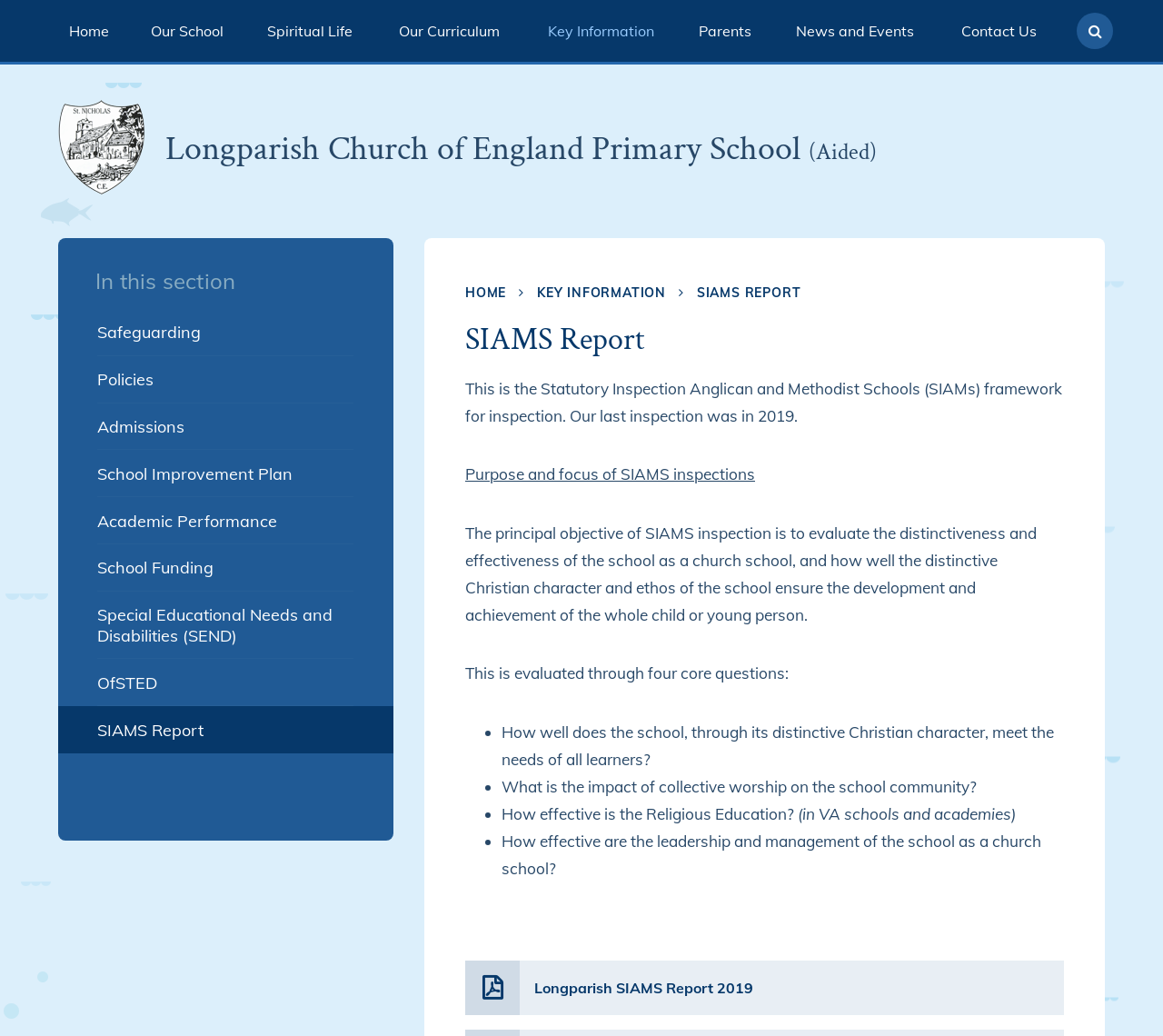Find the bounding box coordinates of the clickable area that will achieve the following instruction: "Go to the 'Safeguarding' page".

[0.05, 0.298, 0.338, 0.344]